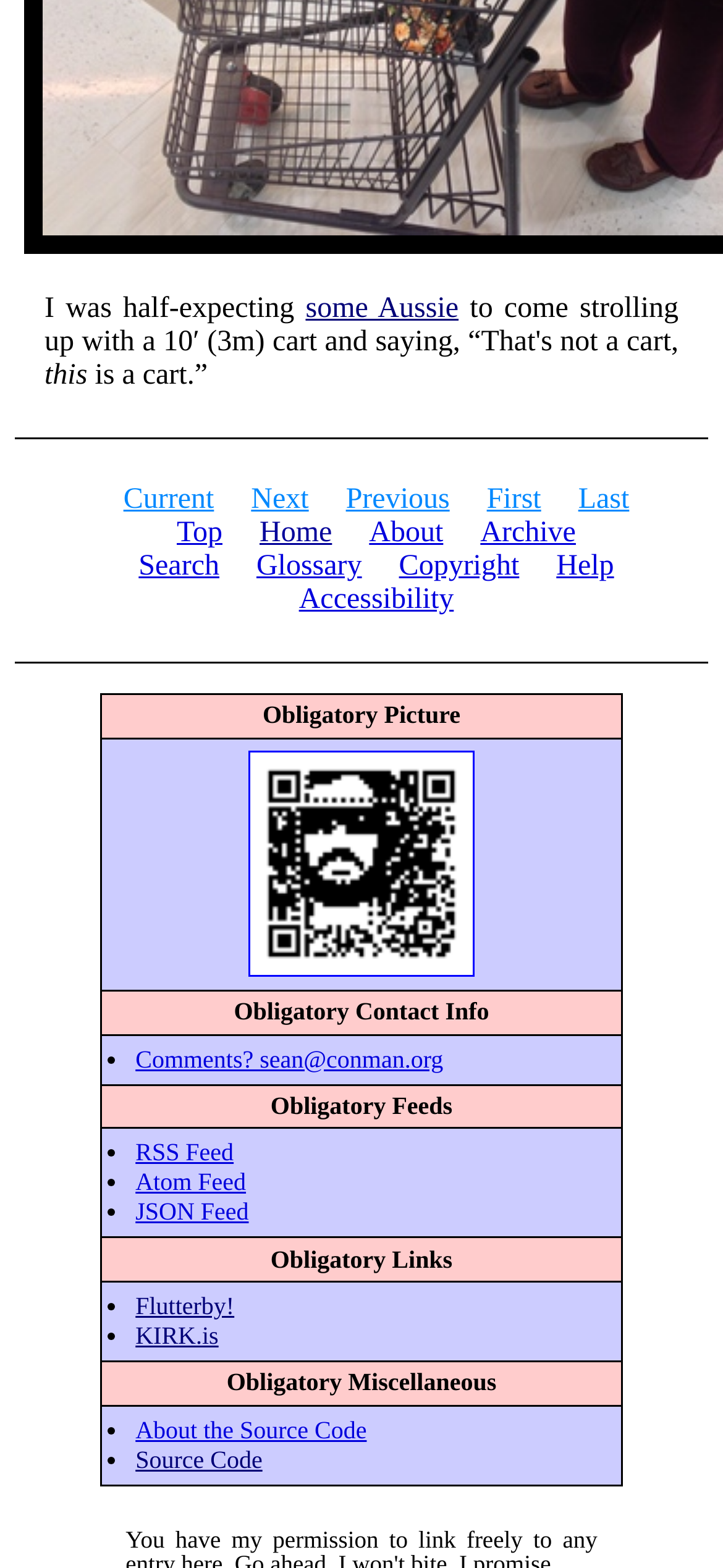Determine the bounding box coordinates for the area that should be clicked to carry out the following instruction: "Click on the 'Current' link".

[0.171, 0.309, 0.296, 0.329]